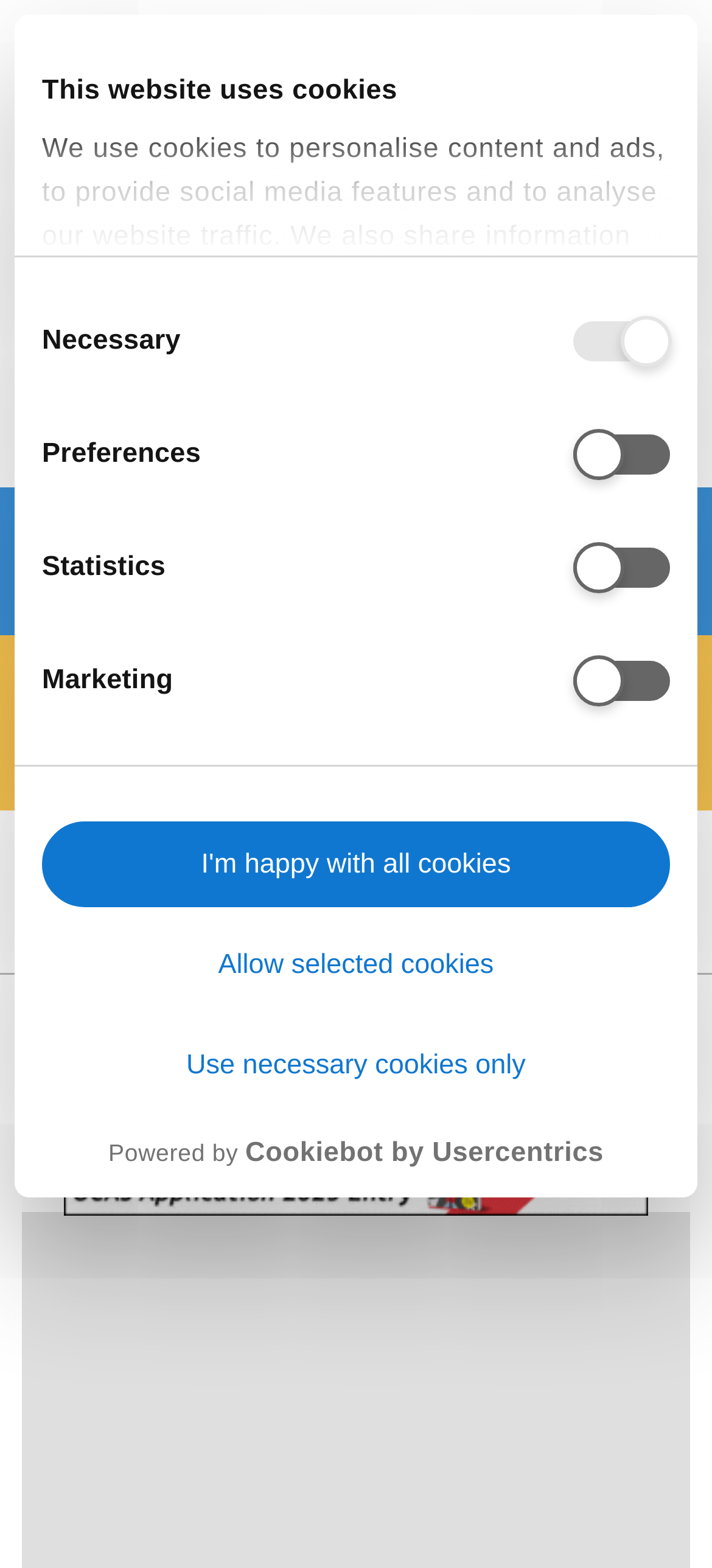Give a detailed account of the webpage, highlighting key information.

The webpage is a search page for apprenticeships and graduate jobs on UCAS.com. At the top, there is a dialog box about cookies, which takes up most of the top section of the page. Within this dialog box, there is a tab panel with a heading "This website uses cookies" and a paragraph explaining the use of cookies. Below this, there are four checkboxes for consent selection: Necessary, Preferences, Statistics, and Marketing. There are also three buttons: "Use necessary cookies only", "Allow selected cookies", and "I'm happy with all cookies".

To the top right of the cookie dialog box, there is a logo link that opens in a new window, accompanied by the text "Powered by" and "Cookiebot by Usercentrics". Below the cookie dialog box, there is a link to the UCAS home page, accompanied by an image.

On the top navigation bar, there are links to "Search", "User menu Sign in", and a toggle menu button. The main content of the page is a search section, with a heading "Search" and a subheading "Apprenticeships and graduate jobs". Below this, there are three links: "Hub", "For you", and "Favourites".

The search section has a search field and a submit button. Below this, there is a link to sign up for Smart Alerts, an email alert service that matches users to apprenticeship opportunities. There is also a close notification button.

The main search results section displays 8340 results, with pagination showing page 1 of 50. There are options to sort the results, with a combobox and buttons to switch between grid and list views. There are also buttons to apply all filters and reset filters.

Finally, at the bottom of the page, there is an advertisement iframe.